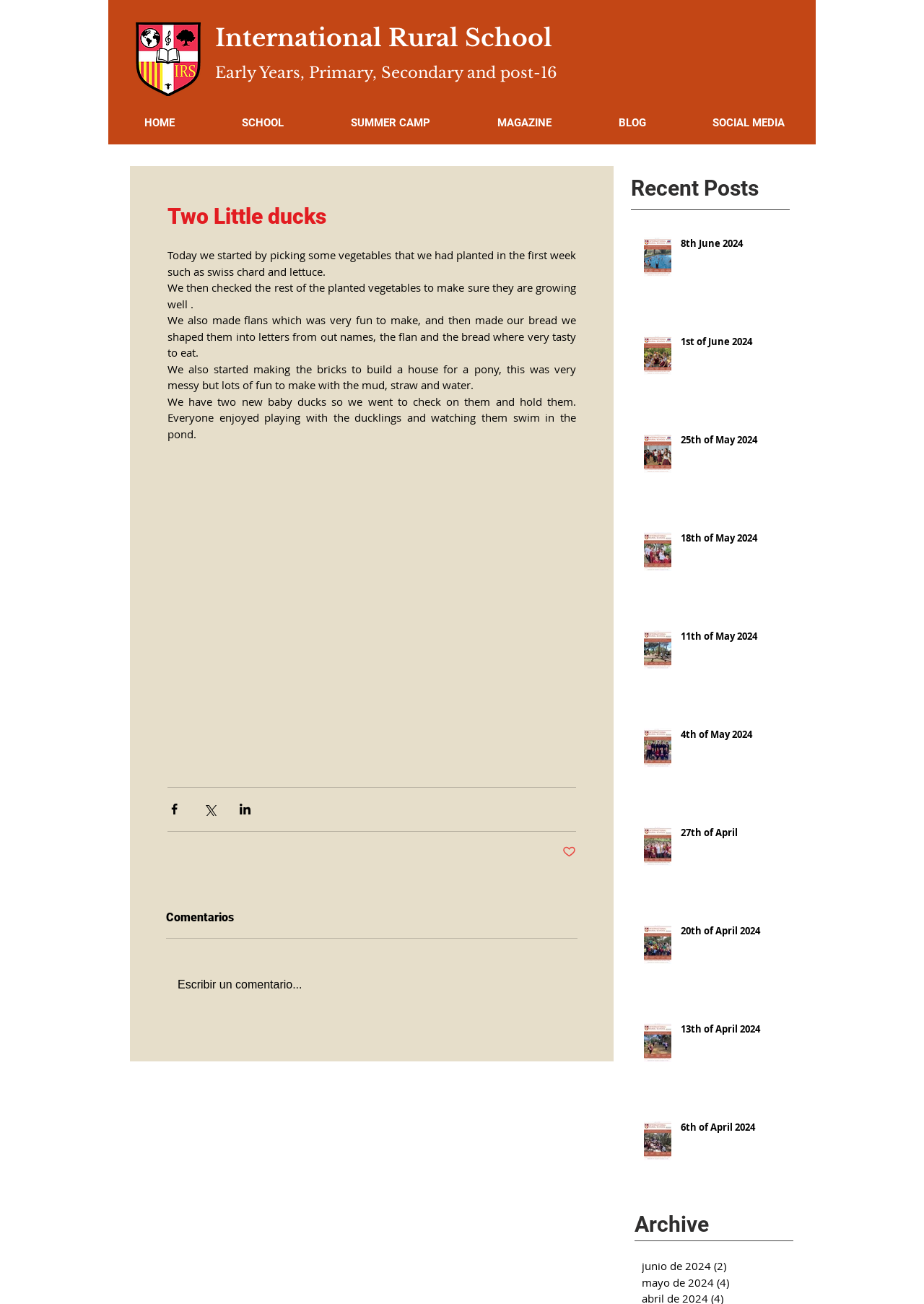Identify the bounding box coordinates for the element you need to click to achieve the following task: "View the post from 8th June 2024". Provide the bounding box coordinates as four float numbers between 0 and 1, in the form [left, top, right, bottom].

[0.737, 0.182, 0.849, 0.196]